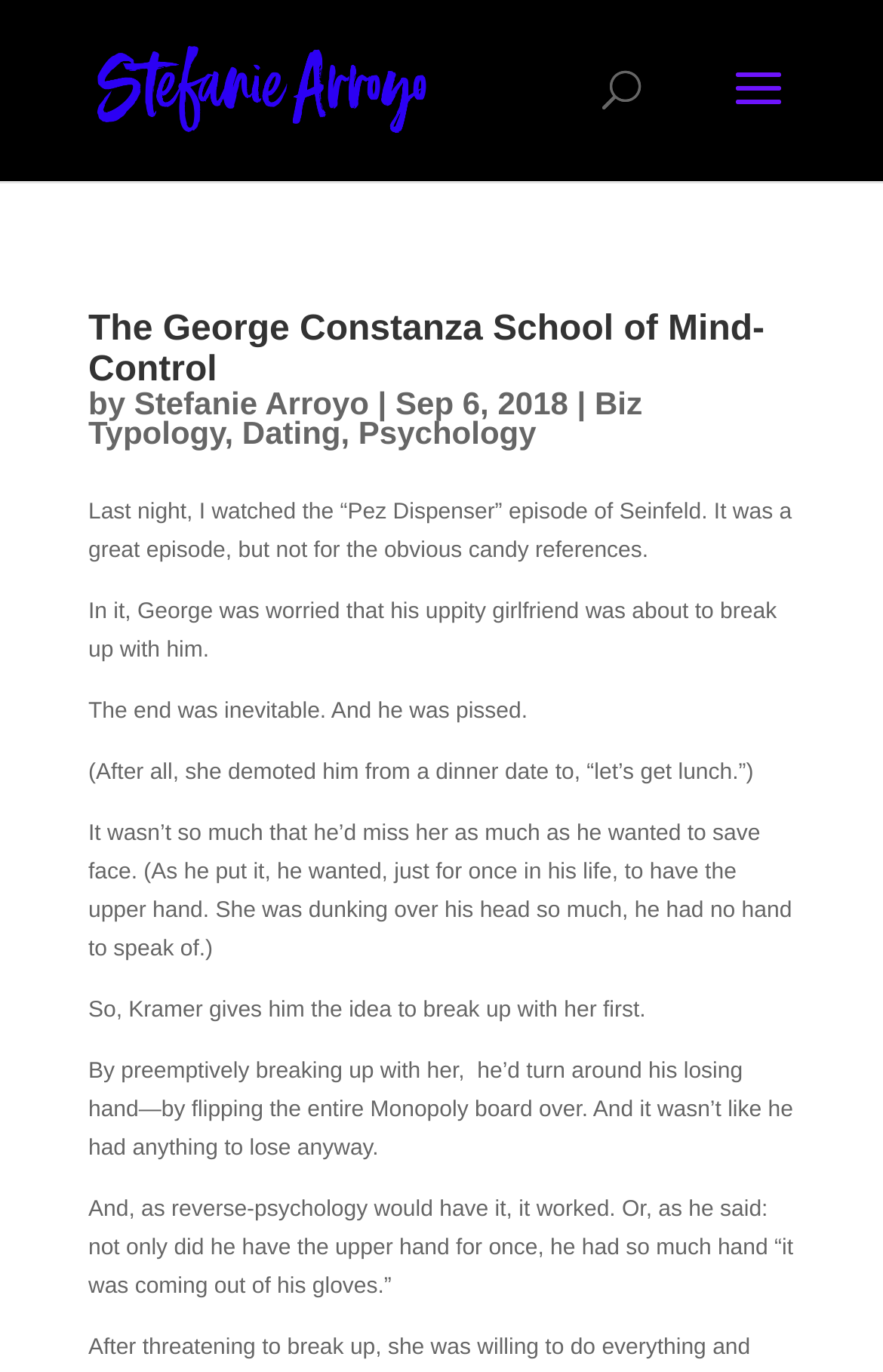What is the name of the TV show mentioned in the article?
Kindly give a detailed and elaborate answer to the question.

The name of the TV show can be determined by looking at the text in the article, where there is a mention of the '“Pez Dispenser” episode of Seinfeld'. This suggests that the TV show being referred to is Seinfeld.